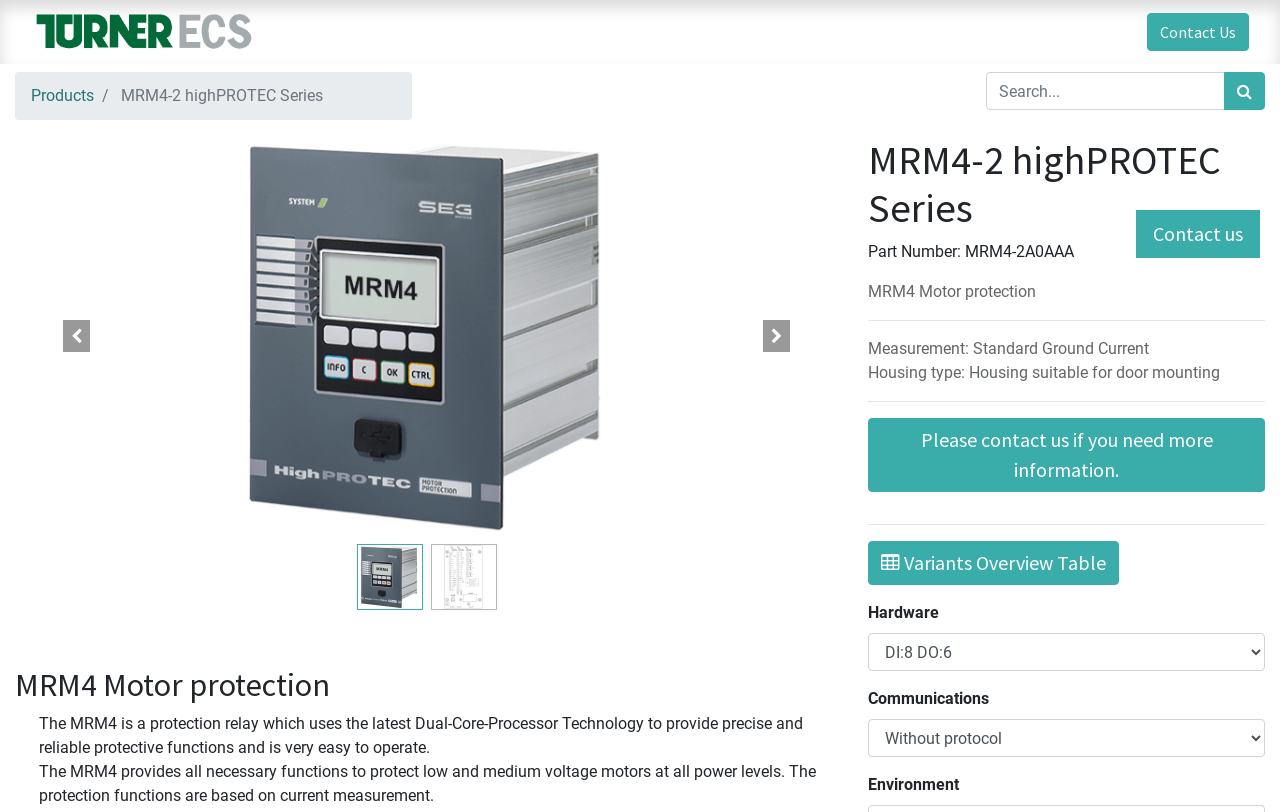Give a detailed account of the webpage, highlighting key information.

The webpage is about the MRM4 Motor protection, a product from Turner ECS BV. At the top left corner, there is a logo of Turner ECS BV, which is an image. Next to the logo, there are several links and menu items, including "Solutions", "Products", "Overhaul & Repairs", "Services", "Training", "Vacancies", "About", and "News". On the top right corner, there are two links, "Sign in" and "Contact Us".

Below the top navigation bar, there is a search box with a "Search" button. On the left side, there is a heading "MRM4-2 highPROTEC Series" and an image related to the product. There are also two buttons, "Previous" and "Next", which are likely used for navigation.

The main content of the webpage is divided into several sections. The first section has a heading "MRM4 Motor protection" and provides a brief description of the product. The second section has a heading "MRM4-2 highPROTEC Series" and displays some product information, including part number and description. There are also several sections with headings "Measurement", "Housing type", and others, which provide more detailed specifications of the product.

Throughout the webpage, there are several buttons and links, including "Please contact us if you need more information", "Variants Overview Table", and "Contact us". There are also two comboboxes, one for "Hardware" and one for "Communications", which allow users to select options. At the bottom of the webpage, there is a "Contact us" button.